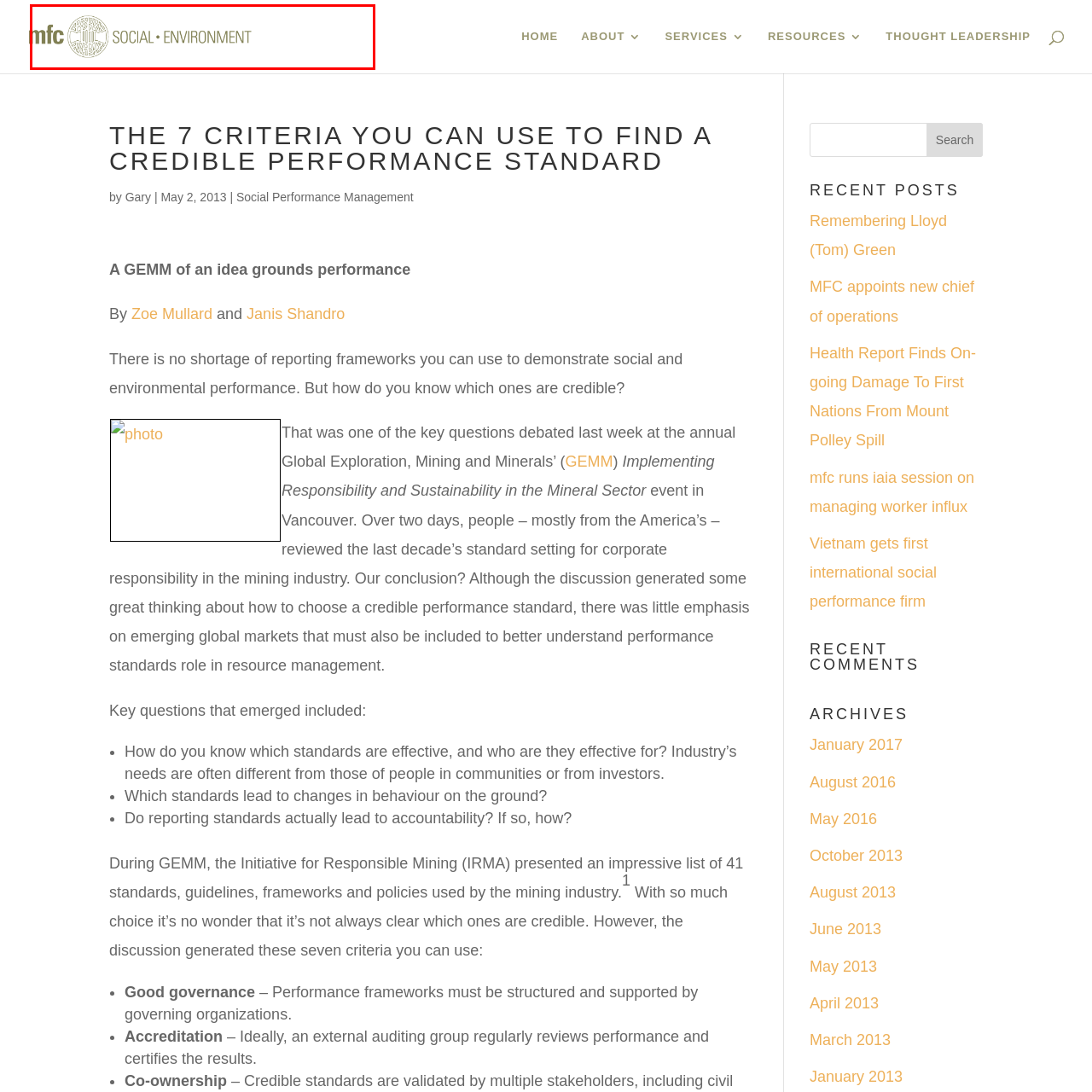Inspect the image outlined by the red box and answer the question using a single word or phrase:
What are the two areas of focus for the organization?

social and environmental